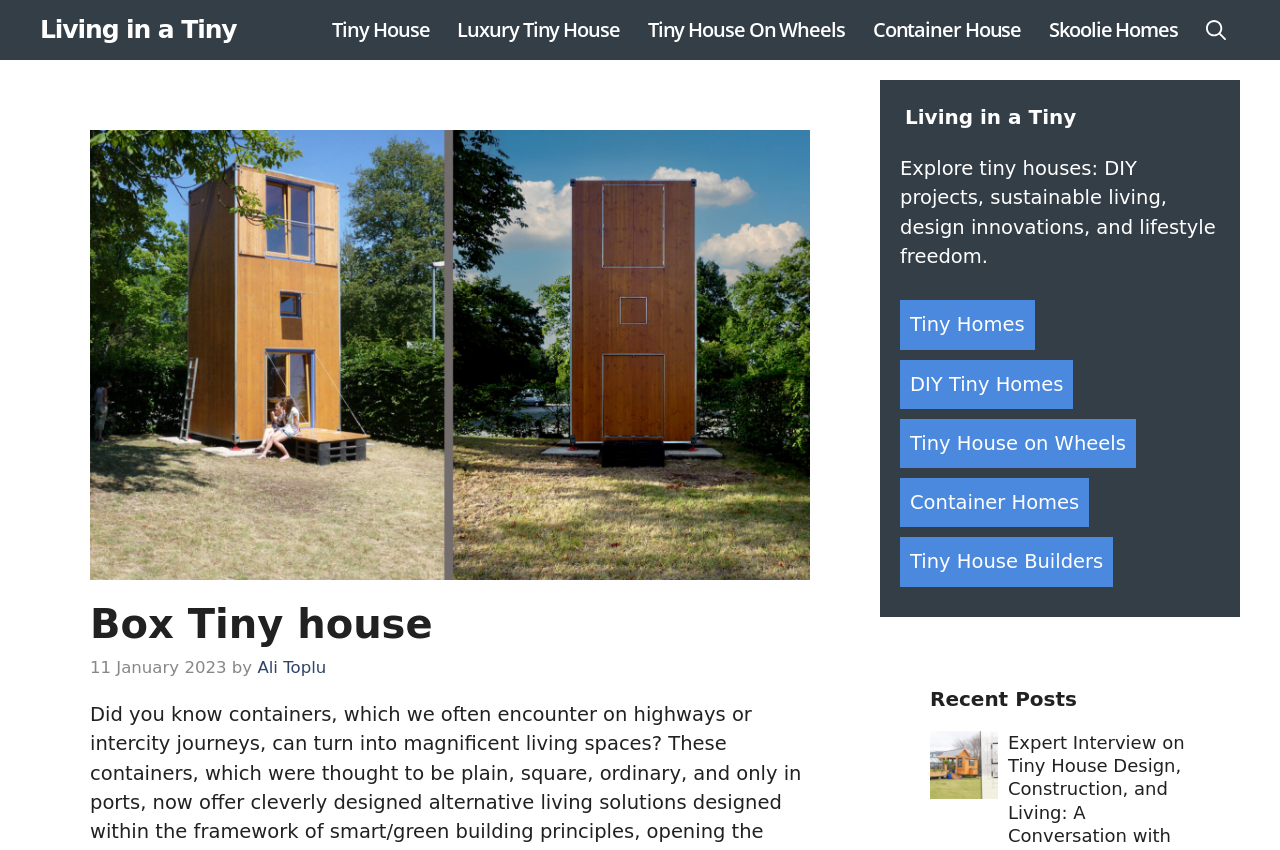Locate the bounding box coordinates of the region to be clicked to comply with the following instruction: "Read about Container Homes". The coordinates must be four float numbers between 0 and 1, in the form [left, top, right, bottom].

[0.703, 0.562, 0.851, 0.62]